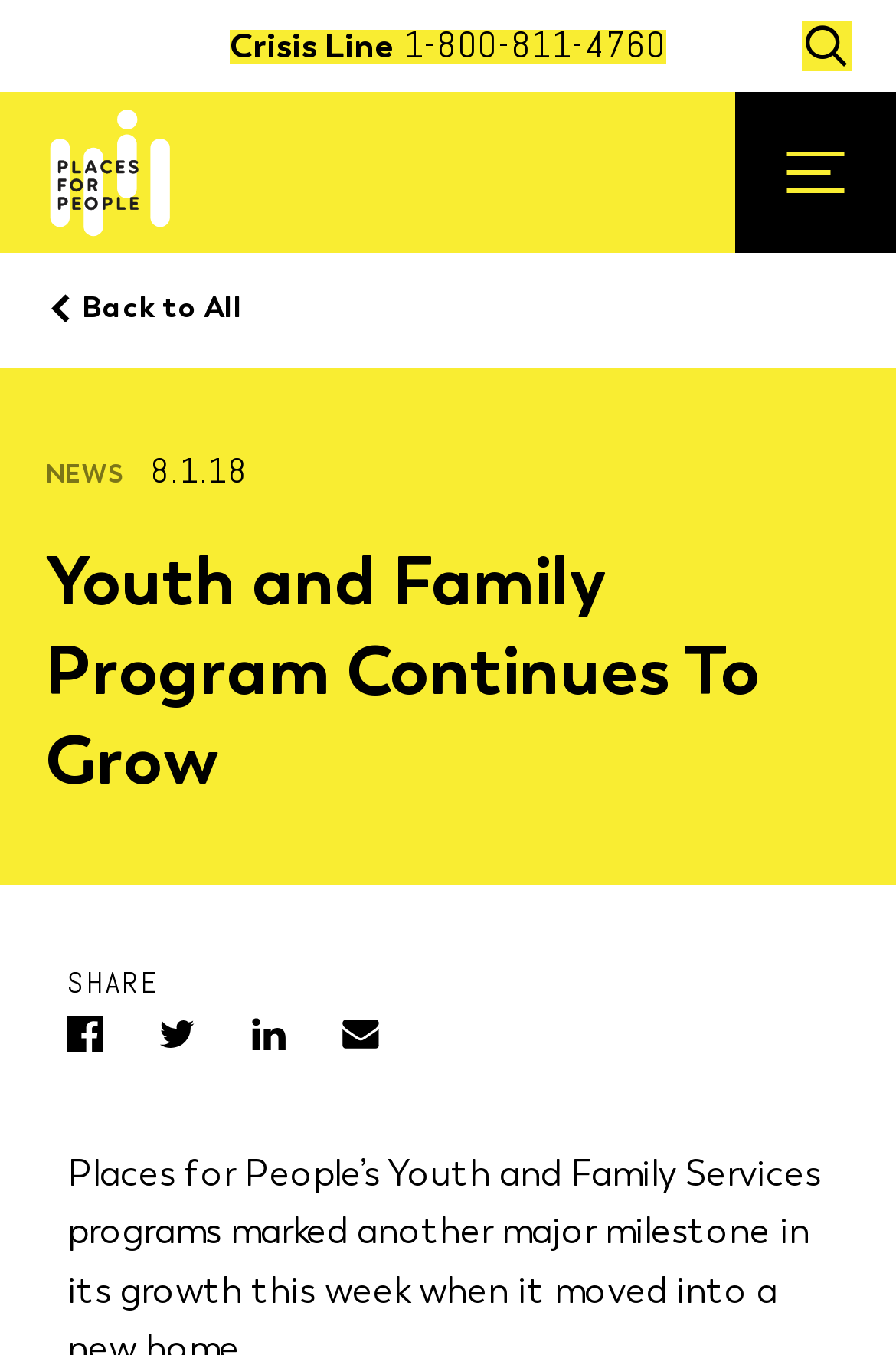Your task is to find and give the main heading text of the webpage.

Youth and Family Program Continues To Grow